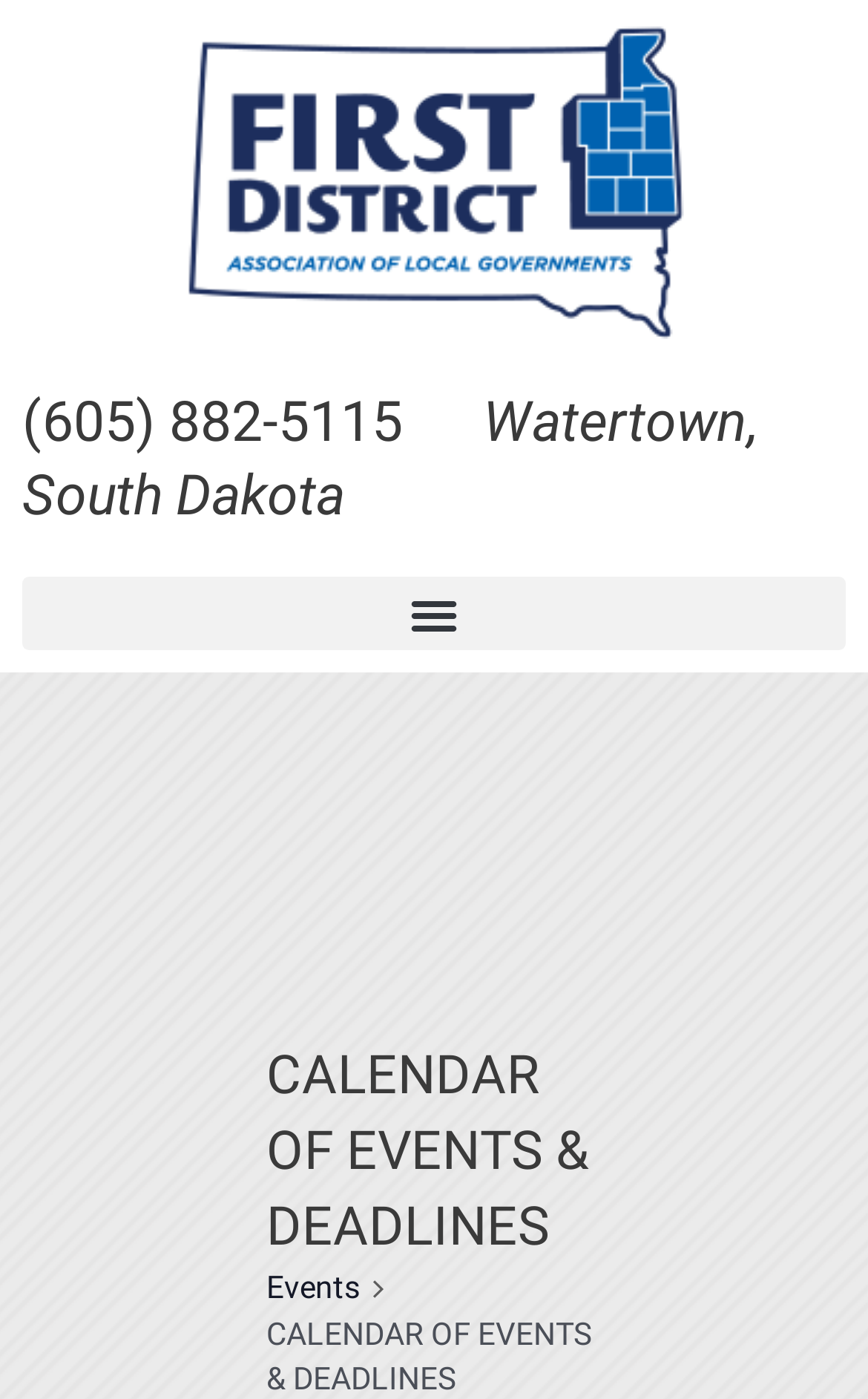Generate the title text from the webpage.

CALENDAR OF EVENTS & DEADLINES